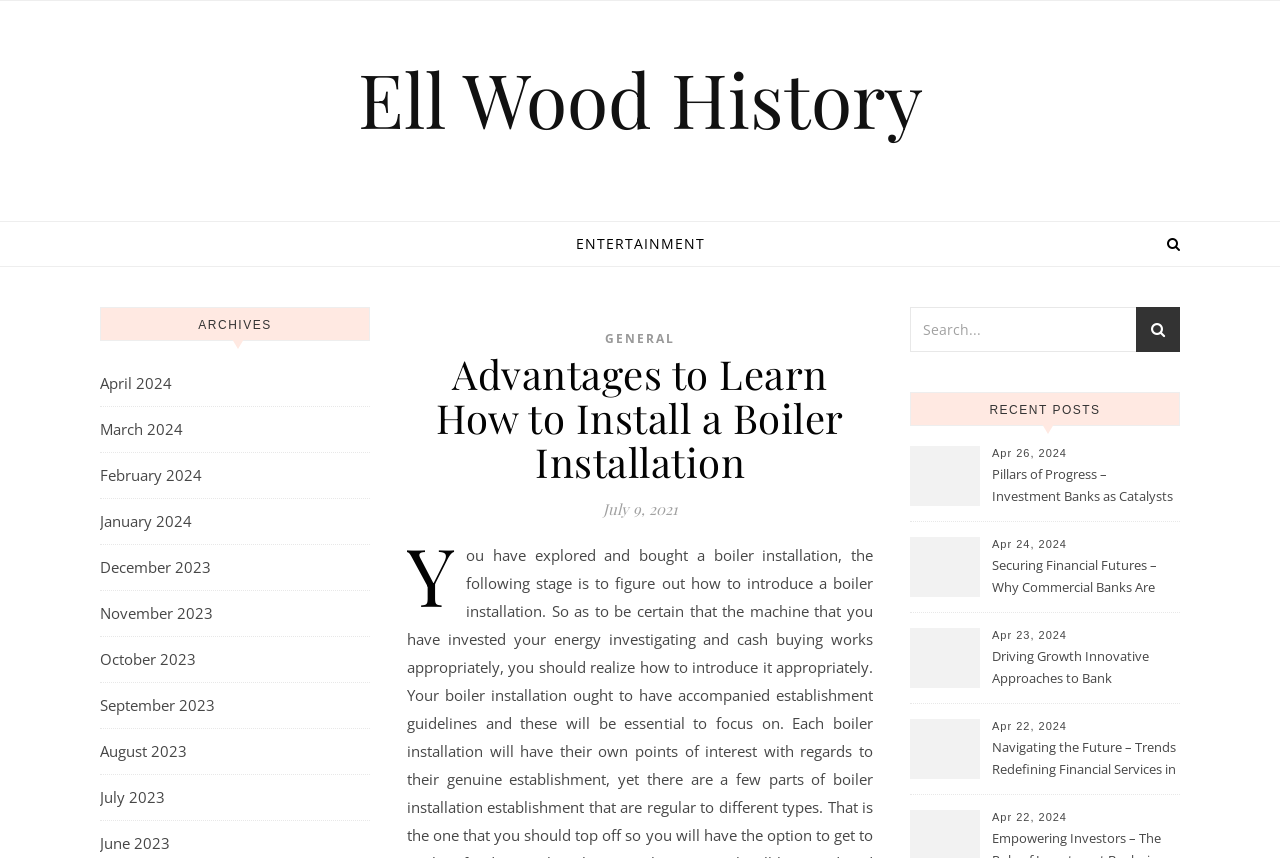What is the purpose of the element at the top-right corner of the page?
Relying on the image, give a concise answer in one word or a brief phrase.

Search